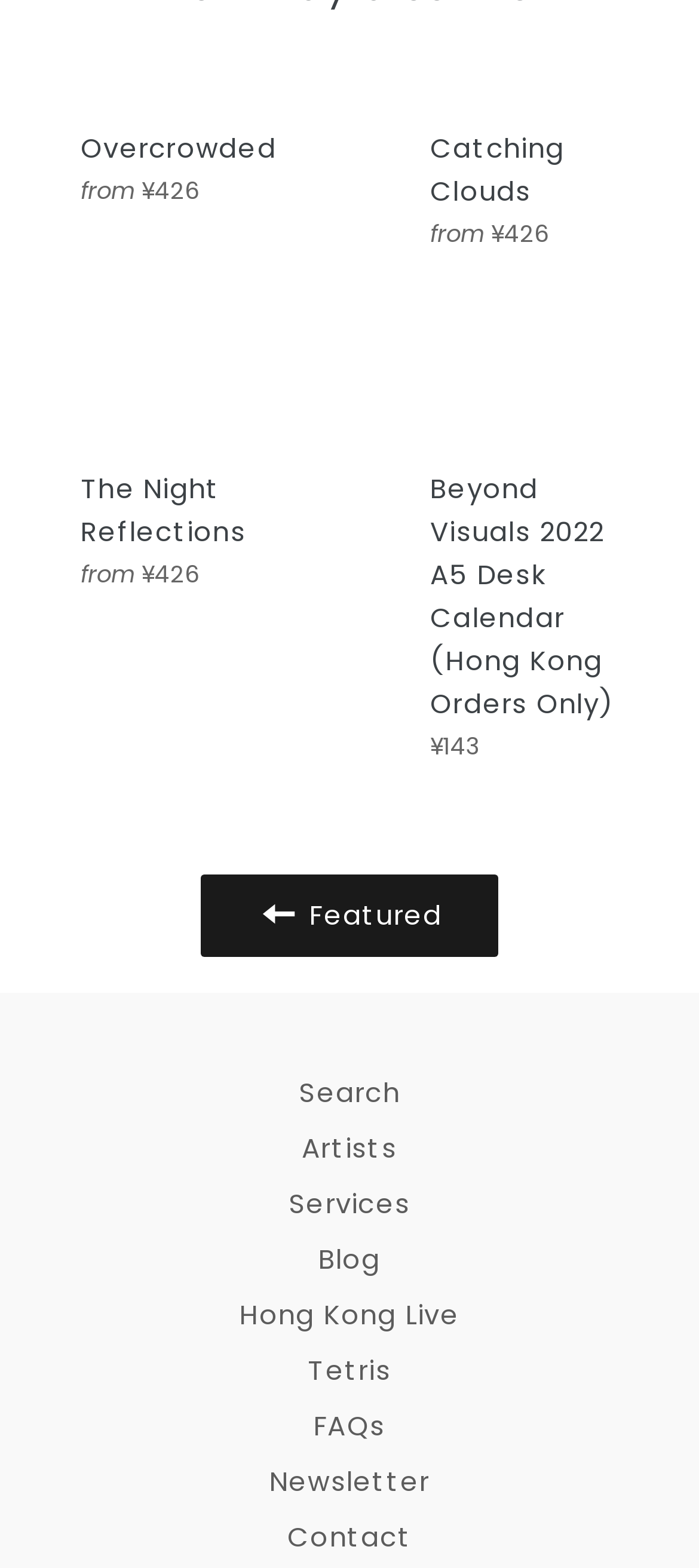Please identify the bounding box coordinates of the region to click in order to complete the task: "Explore featured artworks". The coordinates must be four float numbers between 0 and 1, specified as [left, top, right, bottom].

[0.288, 0.558, 0.712, 0.61]